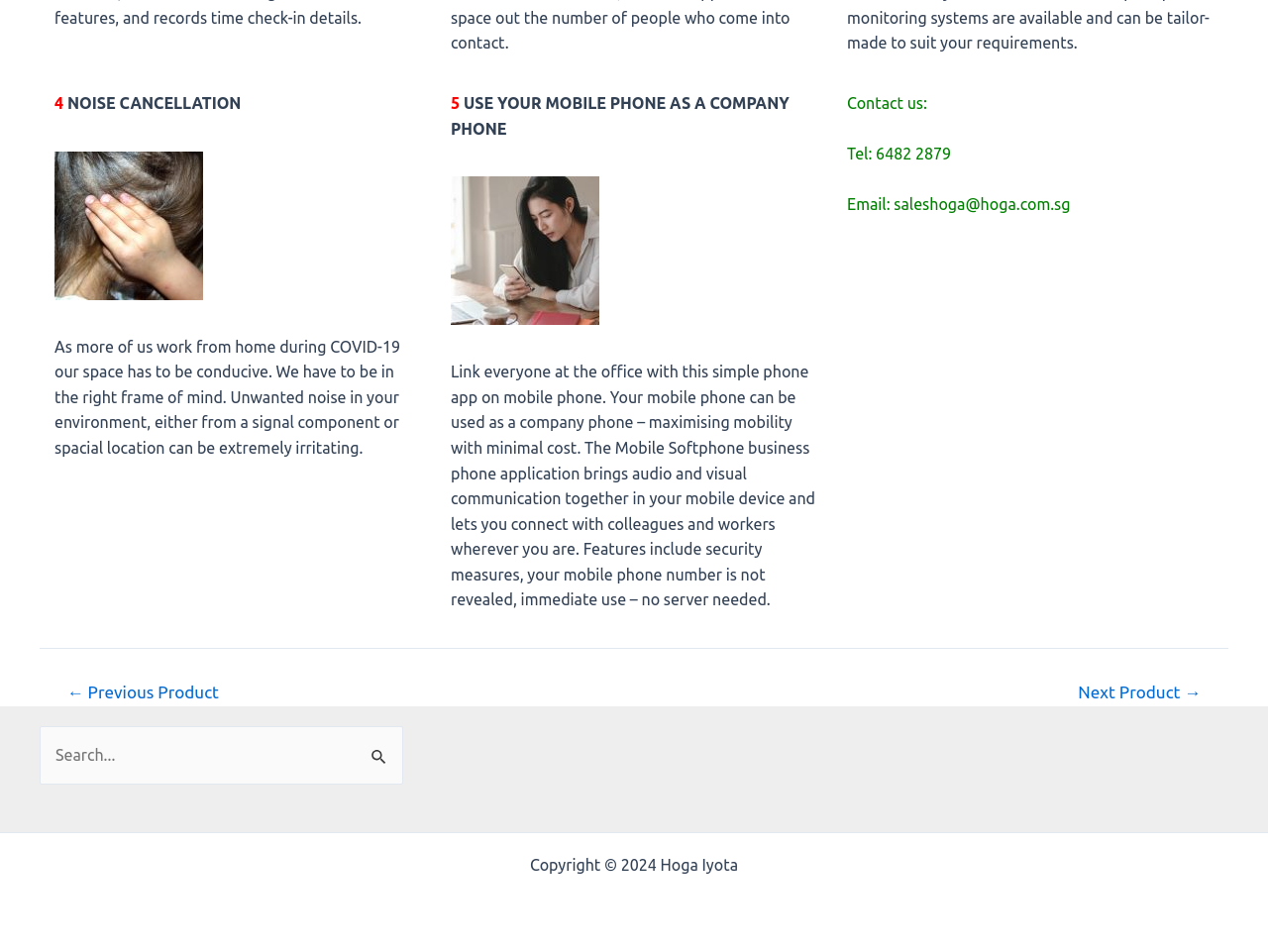Provide the bounding box coordinates of the HTML element this sentence describes: "← Previous Product".

[0.033, 0.718, 0.193, 0.736]